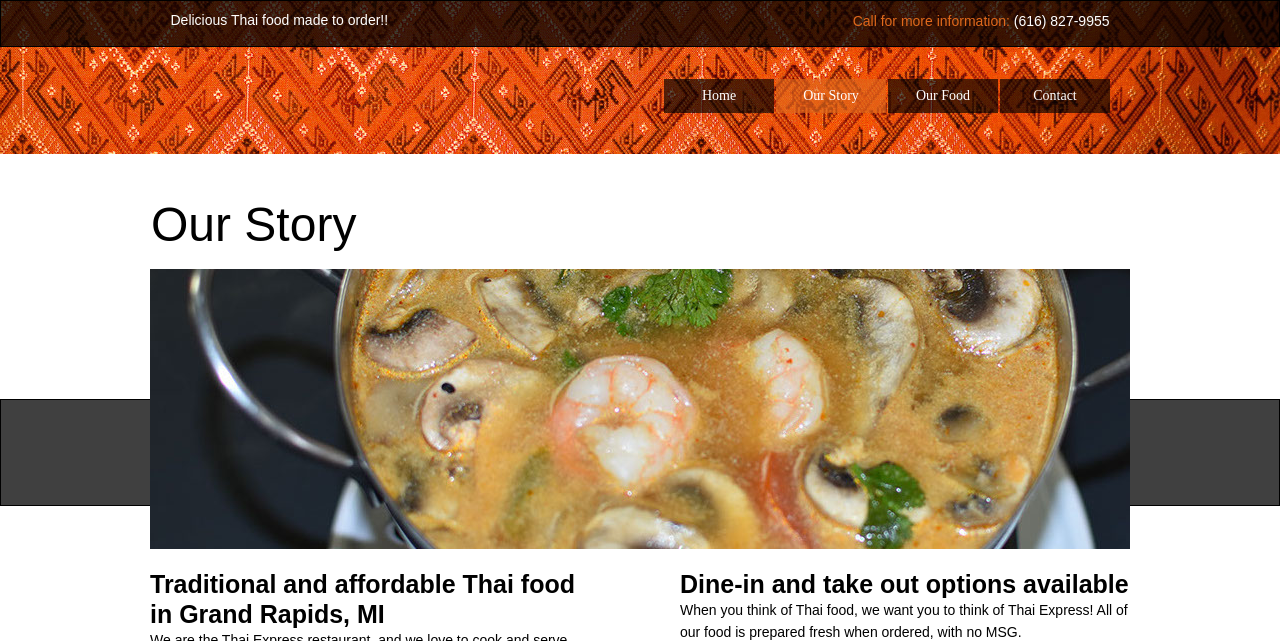Use a single word or phrase to answer this question: 
What are the available options for customers?

Dine-in and take out